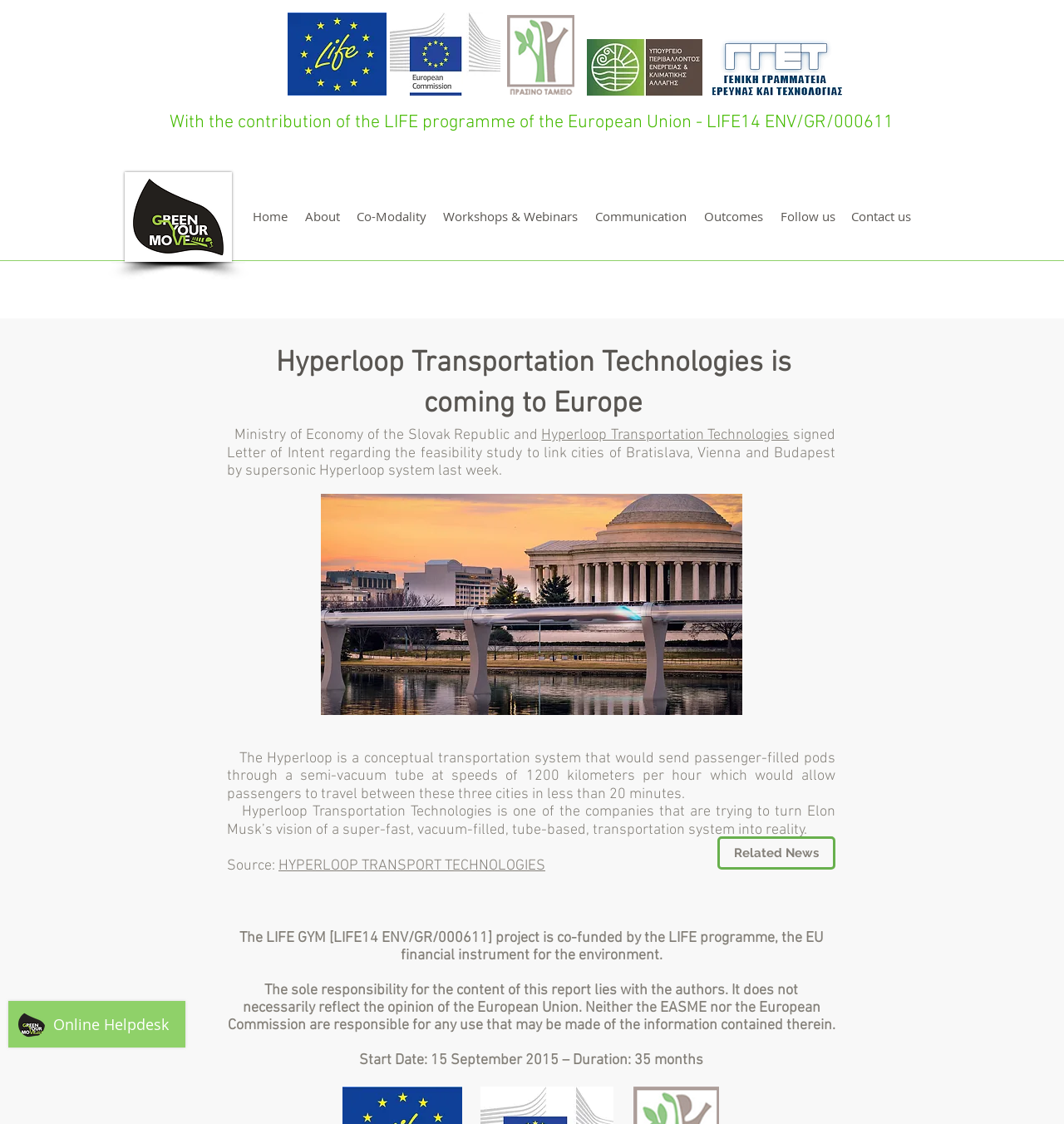What is the company trying to turn Elon Musk's vision into reality?
Examine the image closely and answer the question with as much detail as possible.

According to the text 'Hyperloop Transportation Technologies is one of the companies that are trying to turn Elon Musk’s vision of a super-fast, vacuum-filled, tube-based, transportation system into reality.', the company trying to turn Elon Musk's vision into reality is Hyperloop Transportation Technologies.